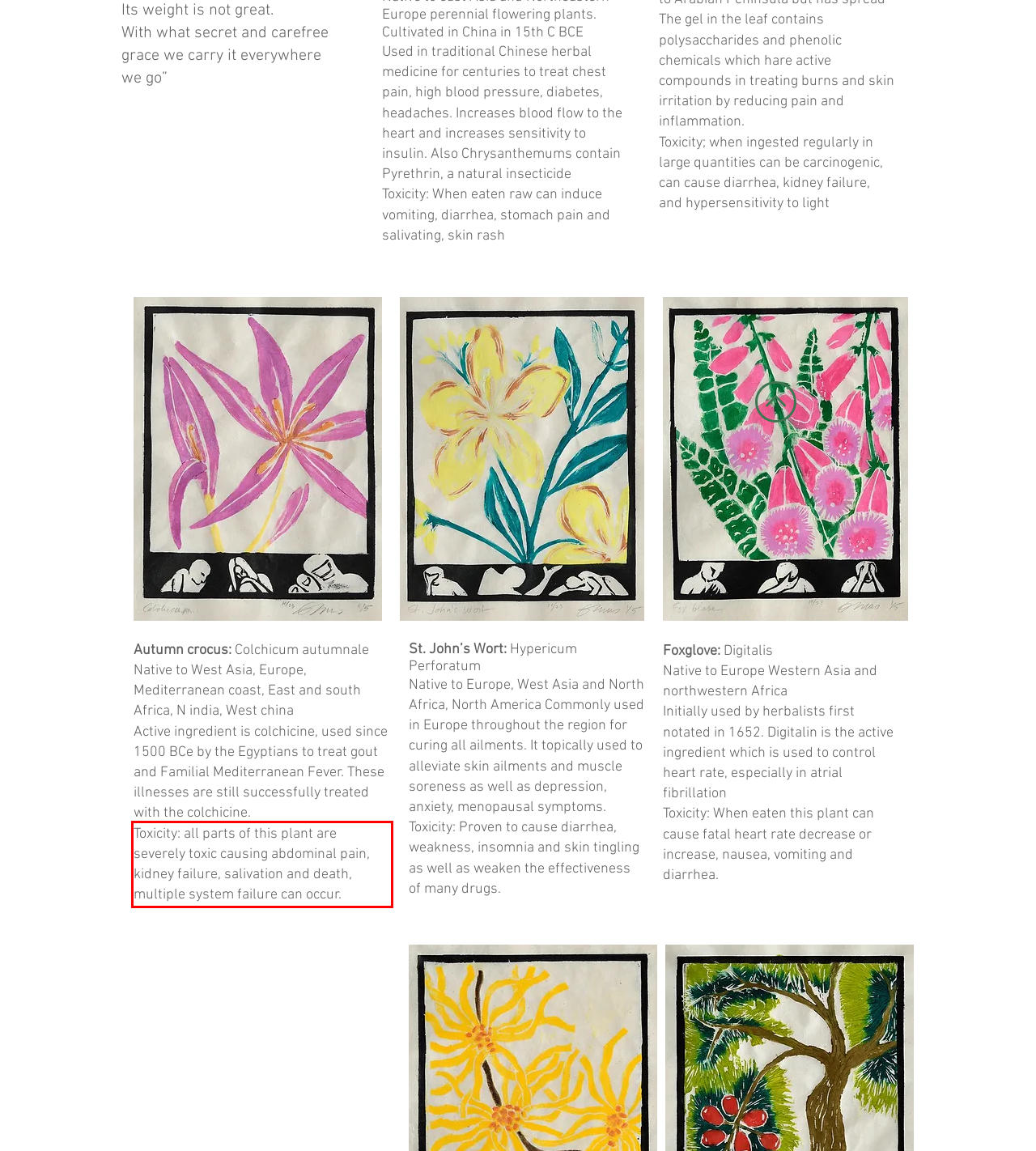You have a screenshot of a webpage where a UI element is enclosed in a red rectangle. Perform OCR to capture the text inside this red rectangle.

Toxicity: all parts of this plant are severely toxic causing abdominal pain, kidney failure, salivation and death, multiple system failure can occur.